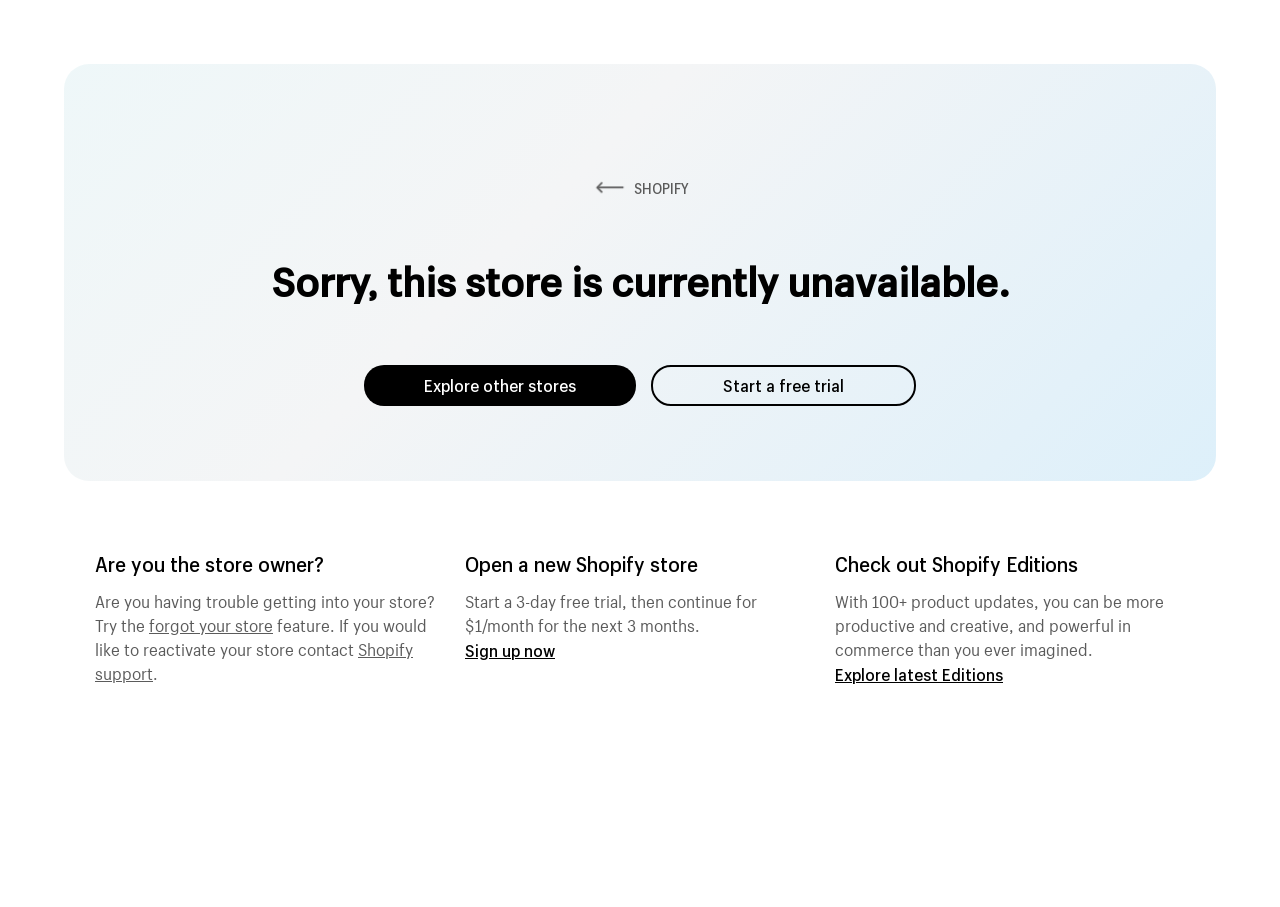How long is the free trial? Analyze the screenshot and reply with just one word or a short phrase.

3-day